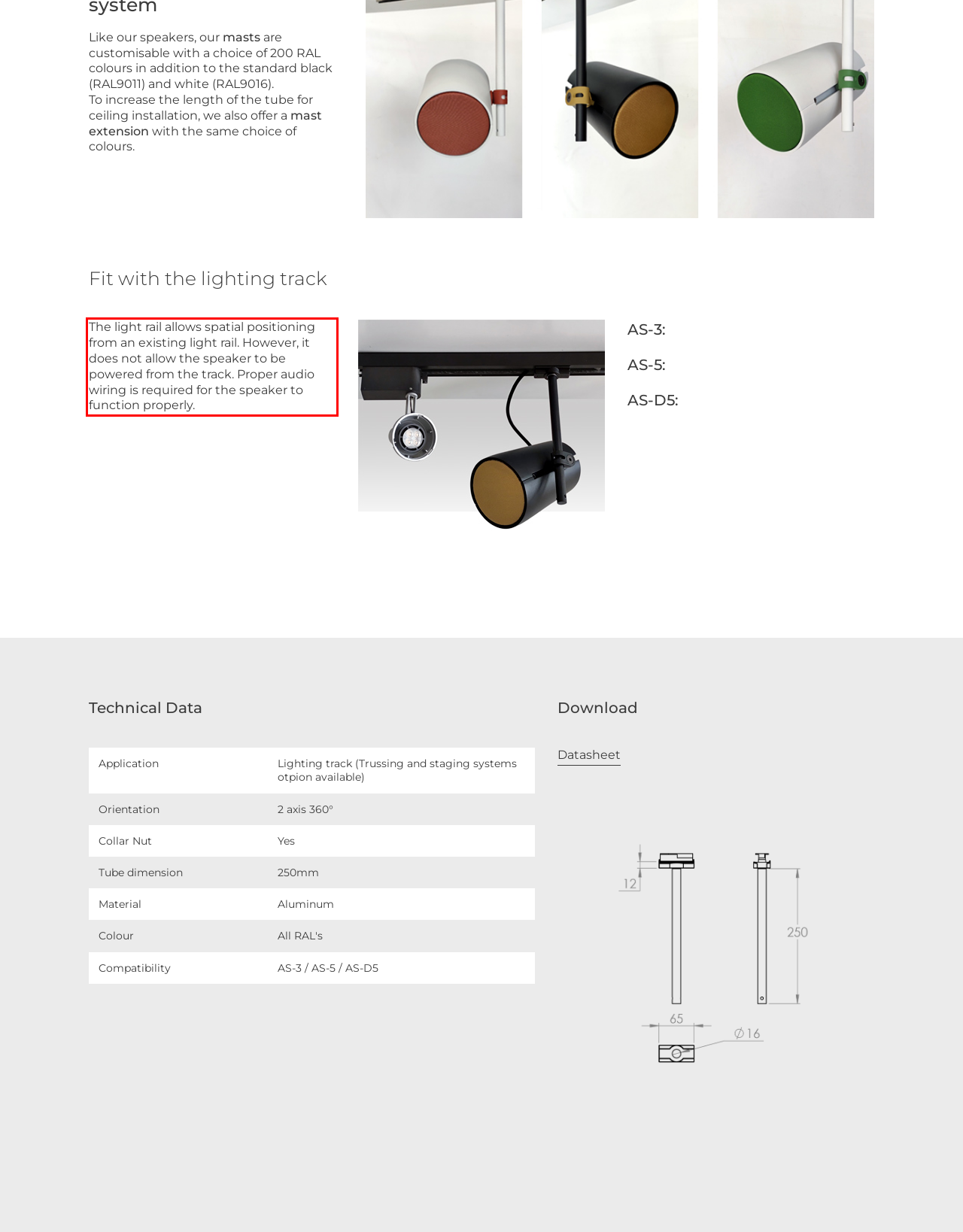Please perform OCR on the UI element surrounded by the red bounding box in the given webpage screenshot and extract its text content.

The light rail allows spatial positioning from an existing light rail. However, it does not allow the speaker to be powered from the track. Proper audio wiring is required for the speaker to function properly.